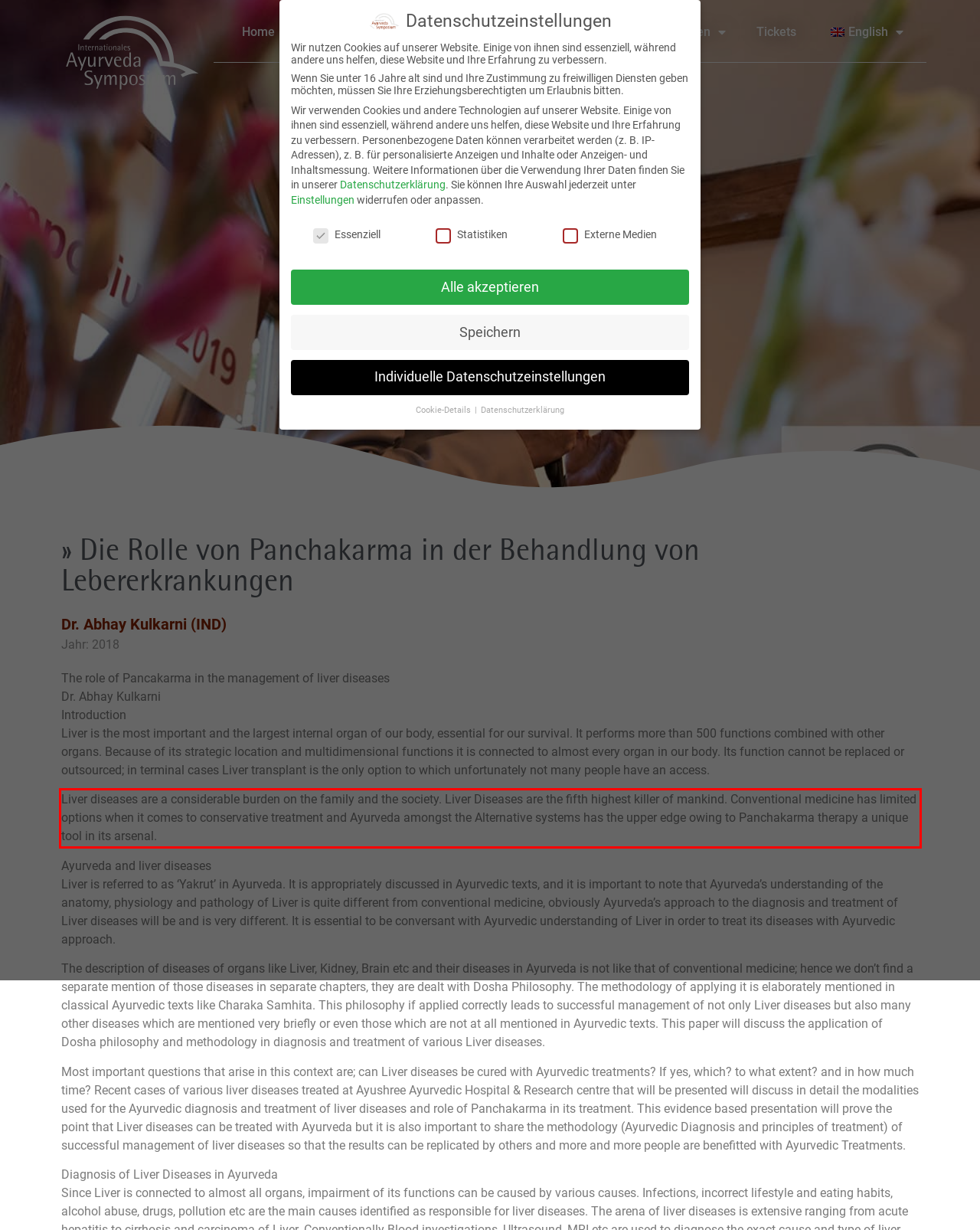Analyze the screenshot of the webpage and extract the text from the UI element that is inside the red bounding box.

Liver diseases are a considerable burden on the family and the society. Liver Diseases are the fifth highest killer of mankind. Conventional medicine has limited options when it comes to conservative treatment and Ayurveda amongst the Alternative systems has the upper edge owing to Panchakarma therapy a unique tool in its arsenal.